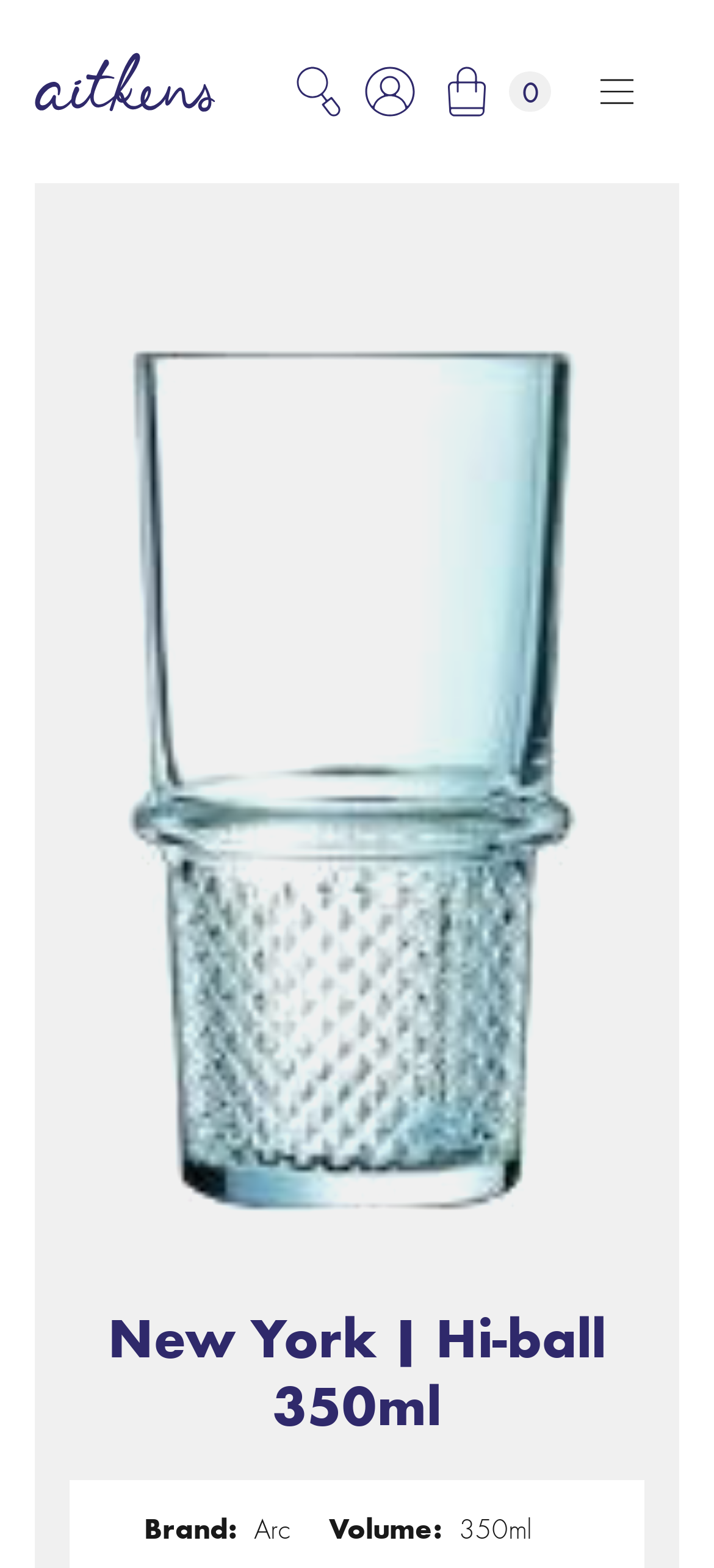Please give a succinct answer using a single word or phrase:
What is the volume of the product?

350ml